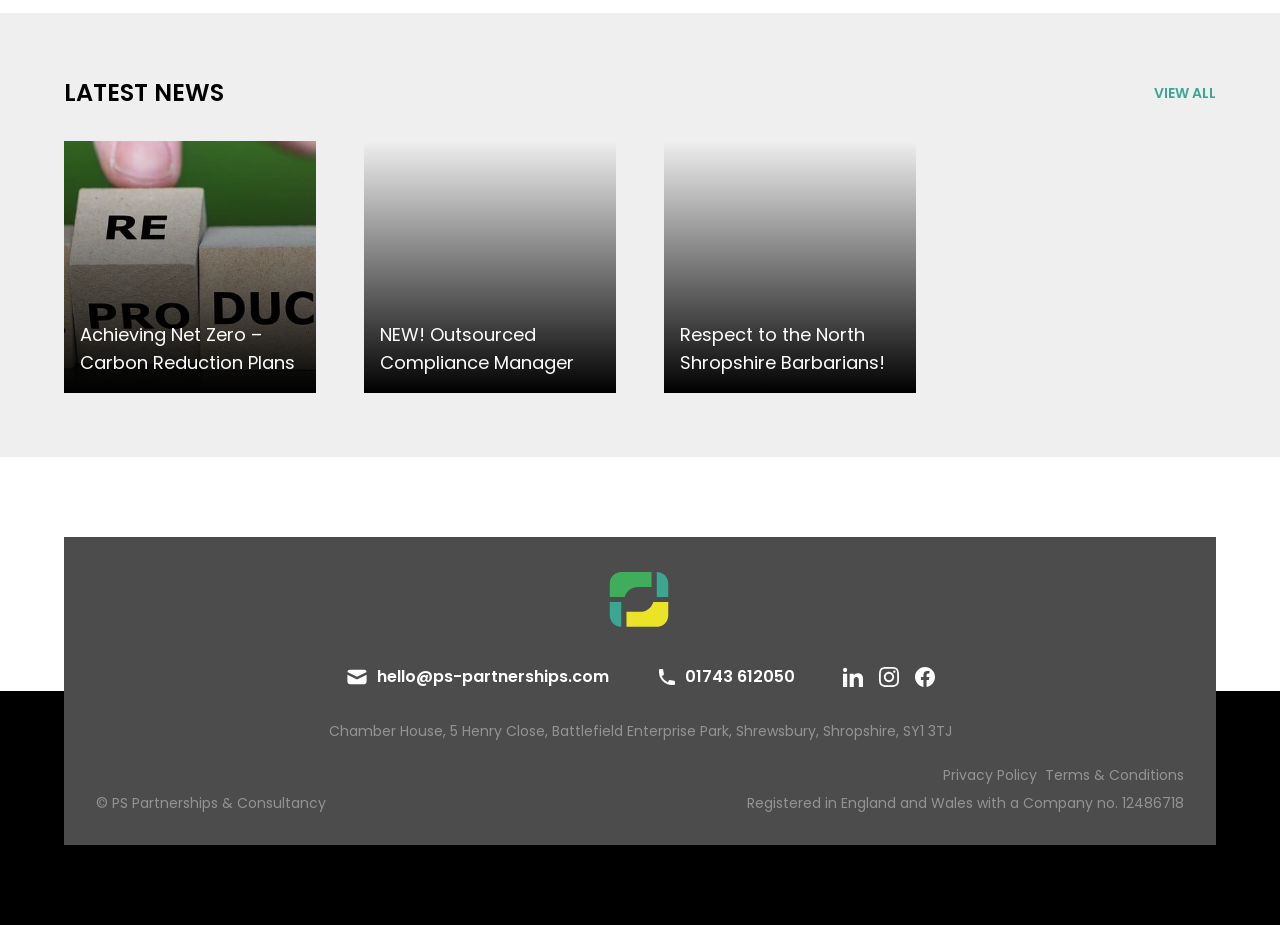How many social media platforms are linked?
Please provide a full and detailed response to the question.

I counted the number of links with social media platform names, such as LinkedIn, Instagram, and Facebook, and found three of them.